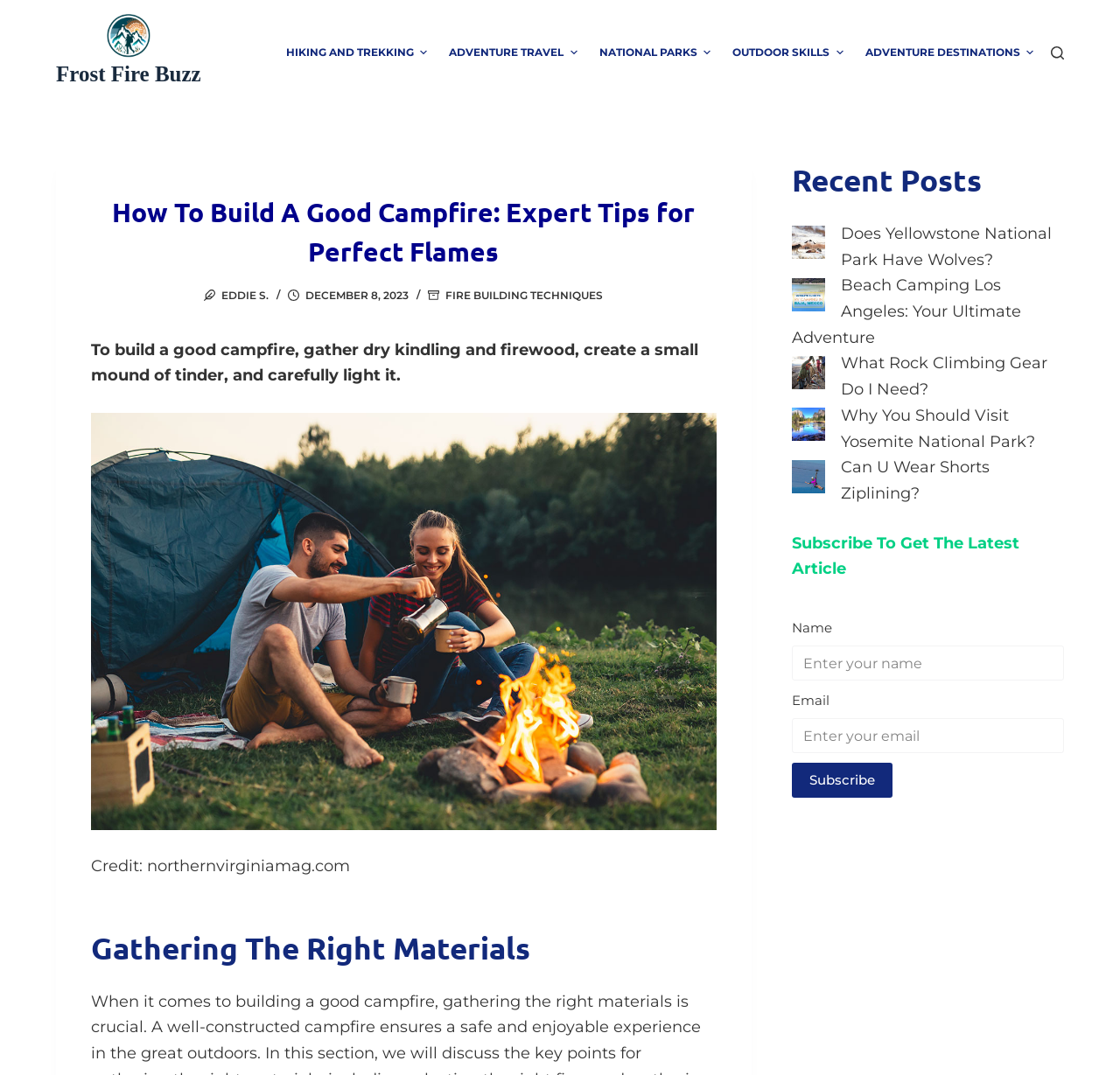Give a one-word or one-phrase response to the question:
What is the purpose of the form at the bottom?

Subscription